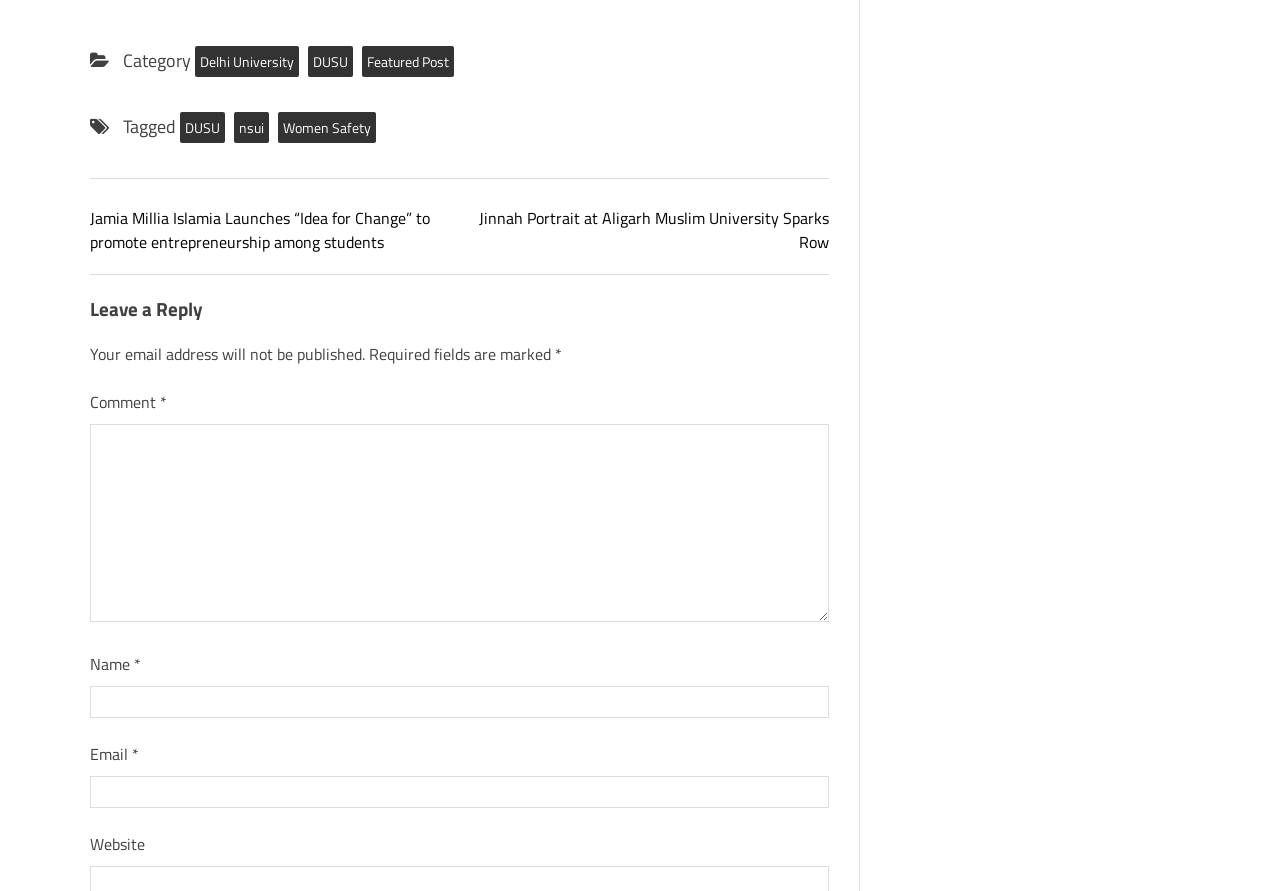What is the title of the first post?
Examine the image closely and answer the question with as much detail as possible.

I found the title of the first post by looking at the navigation section of the webpage, where it lists links to different posts. The first link is 'Jamia Millia Islamia Launches “Idea for Change”', which is the title of the first post.